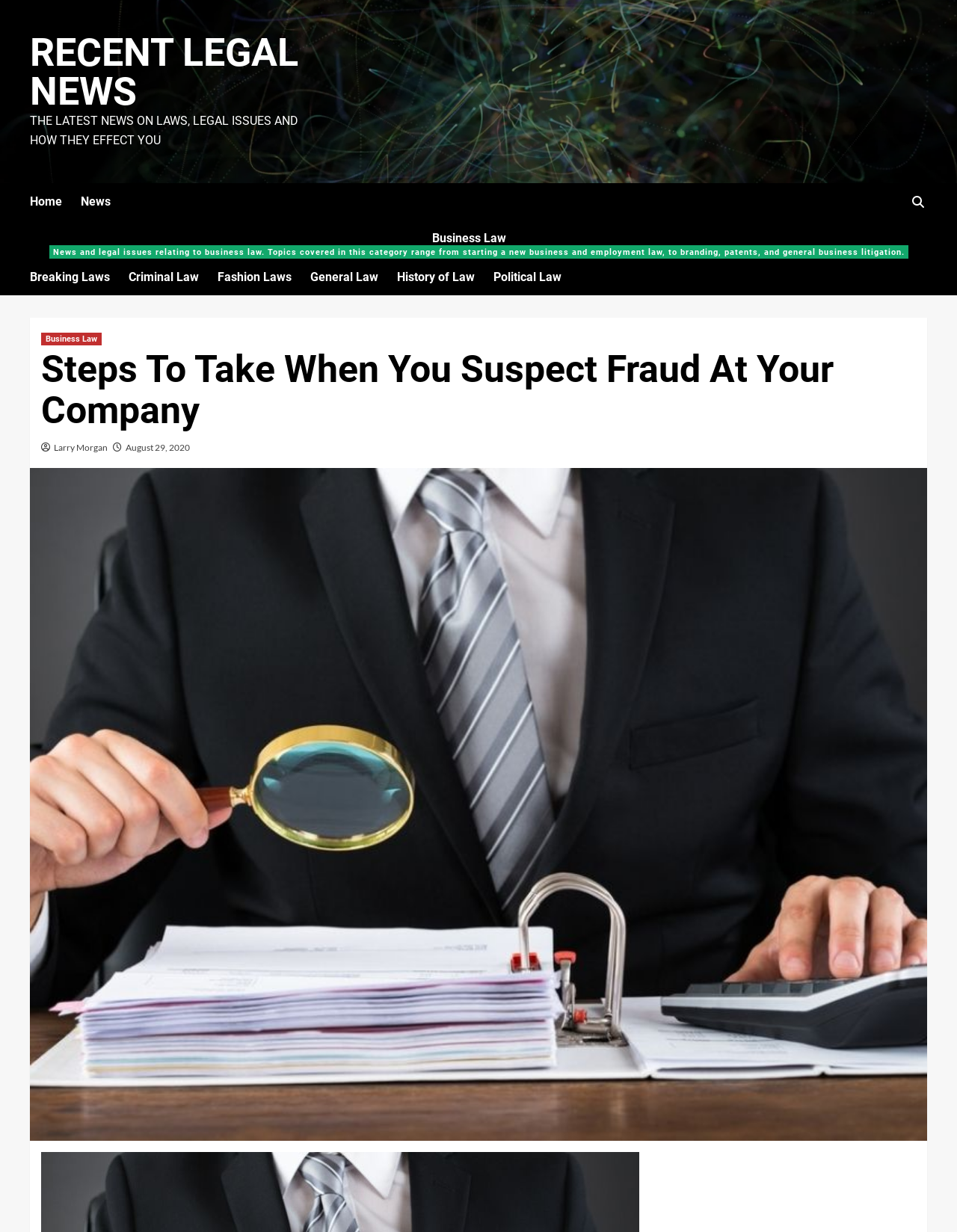Find and provide the bounding box coordinates for the UI element described here: "Criminal Law". The coordinates should be given as four float numbers between 0 and 1: [left, top, right, bottom].

[0.134, 0.21, 0.227, 0.24]